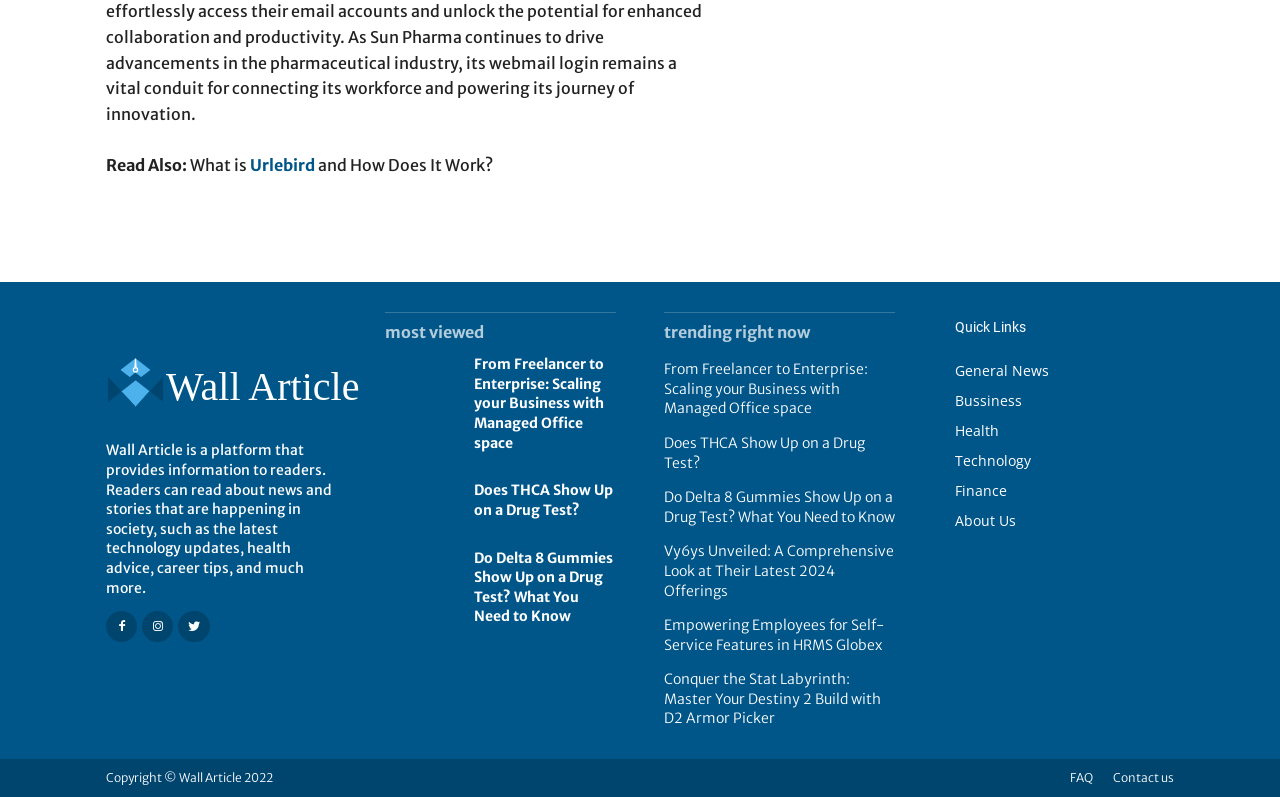What is the title of the first article in the Most Viewed section?
Based on the screenshot, give a detailed explanation to answer the question.

The Most Viewed section is located in the middle of the webpage and the first article title can be found in the heading element 'From Freelancer to Enterprise: Scaling your Business with Managed Office space'.